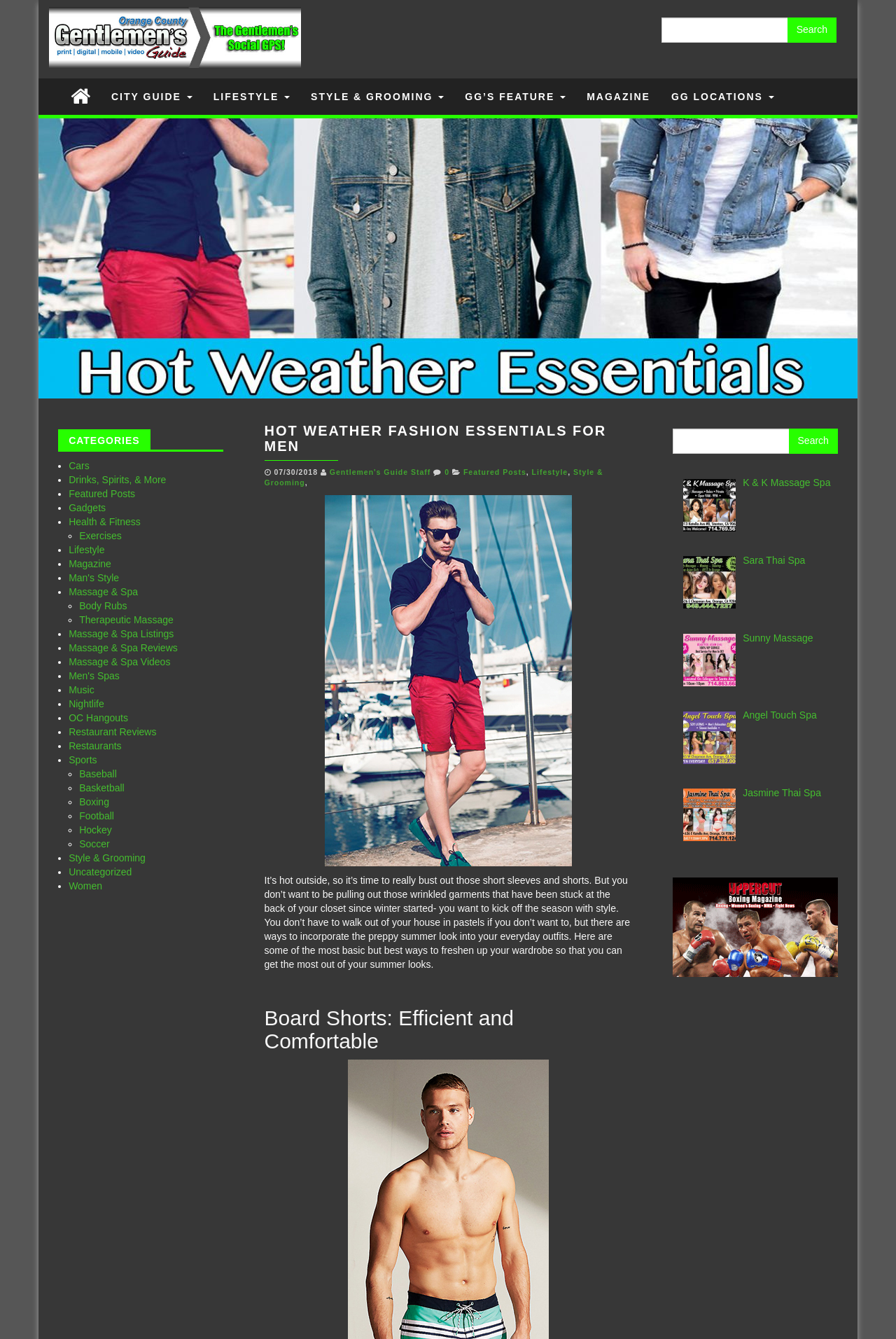Using the provided element description: "alt="Gentlemen's Guide OC"", determine the bounding box coordinates of the corresponding UI element in the screenshot.

[0.055, 0.023, 0.336, 0.031]